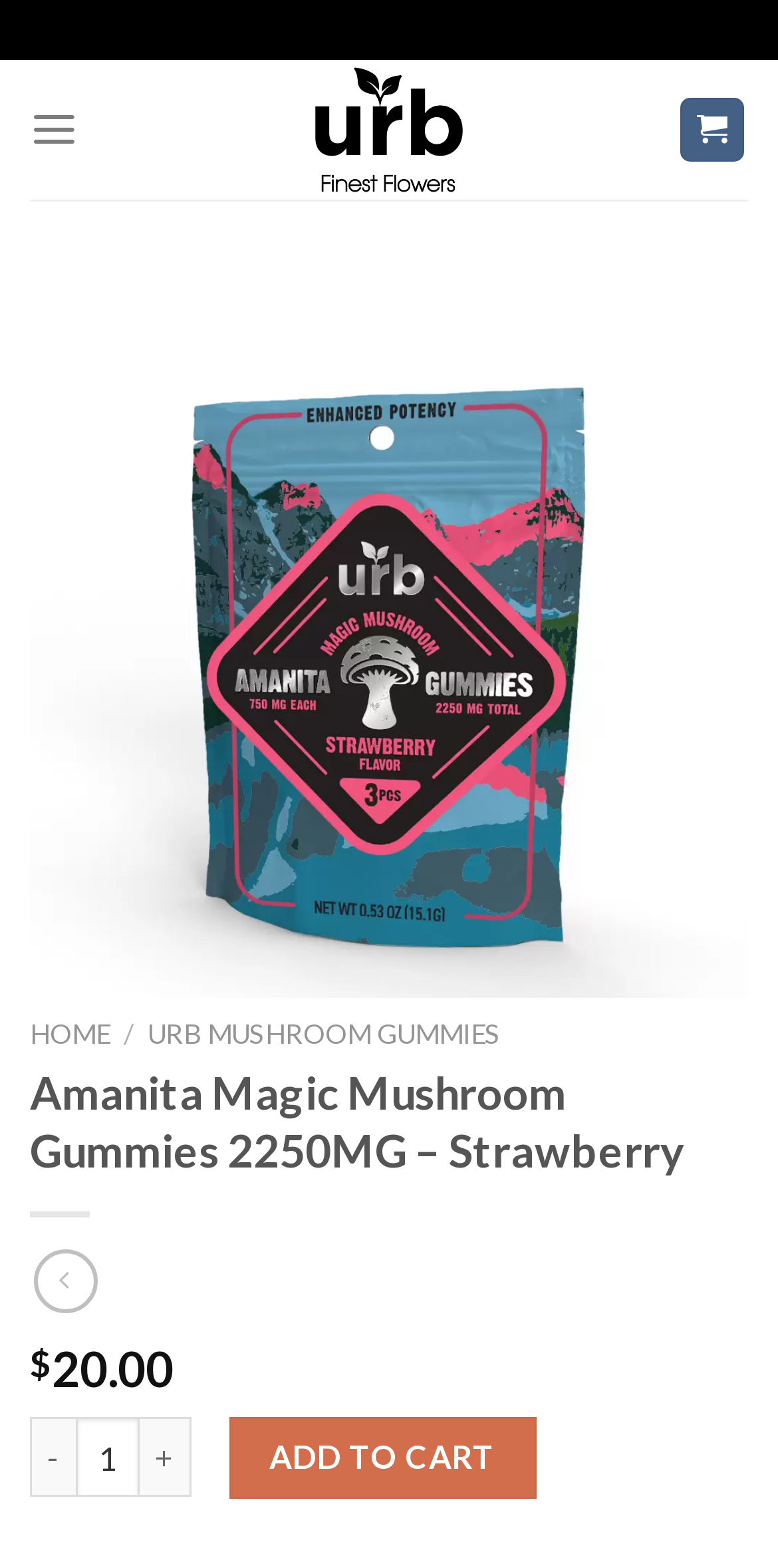Identify the bounding box of the UI component described as: "Add to cart".

[0.295, 0.904, 0.689, 0.955]